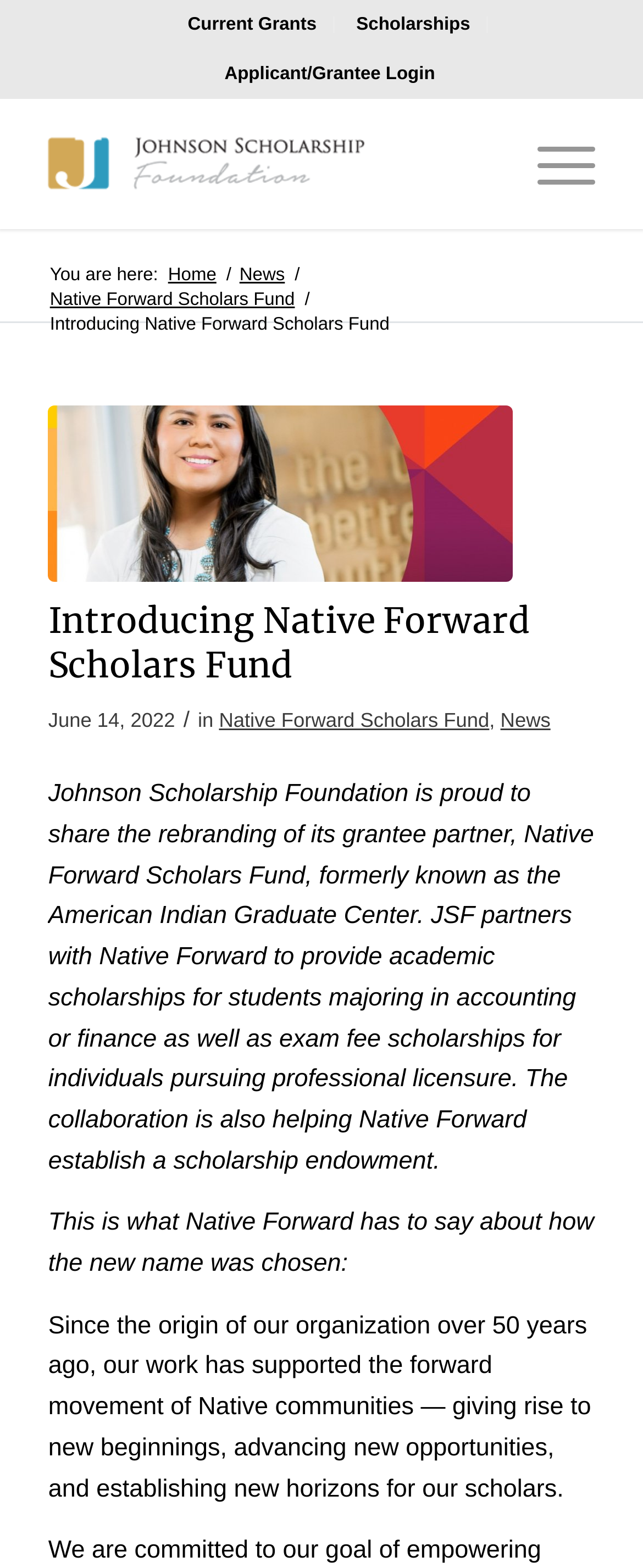Locate the bounding box coordinates of the area that needs to be clicked to fulfill the following instruction: "Click on Current Grants". The coordinates should be in the format of four float numbers between 0 and 1, namely [left, top, right, bottom].

[0.266, 0.011, 0.521, 0.021]